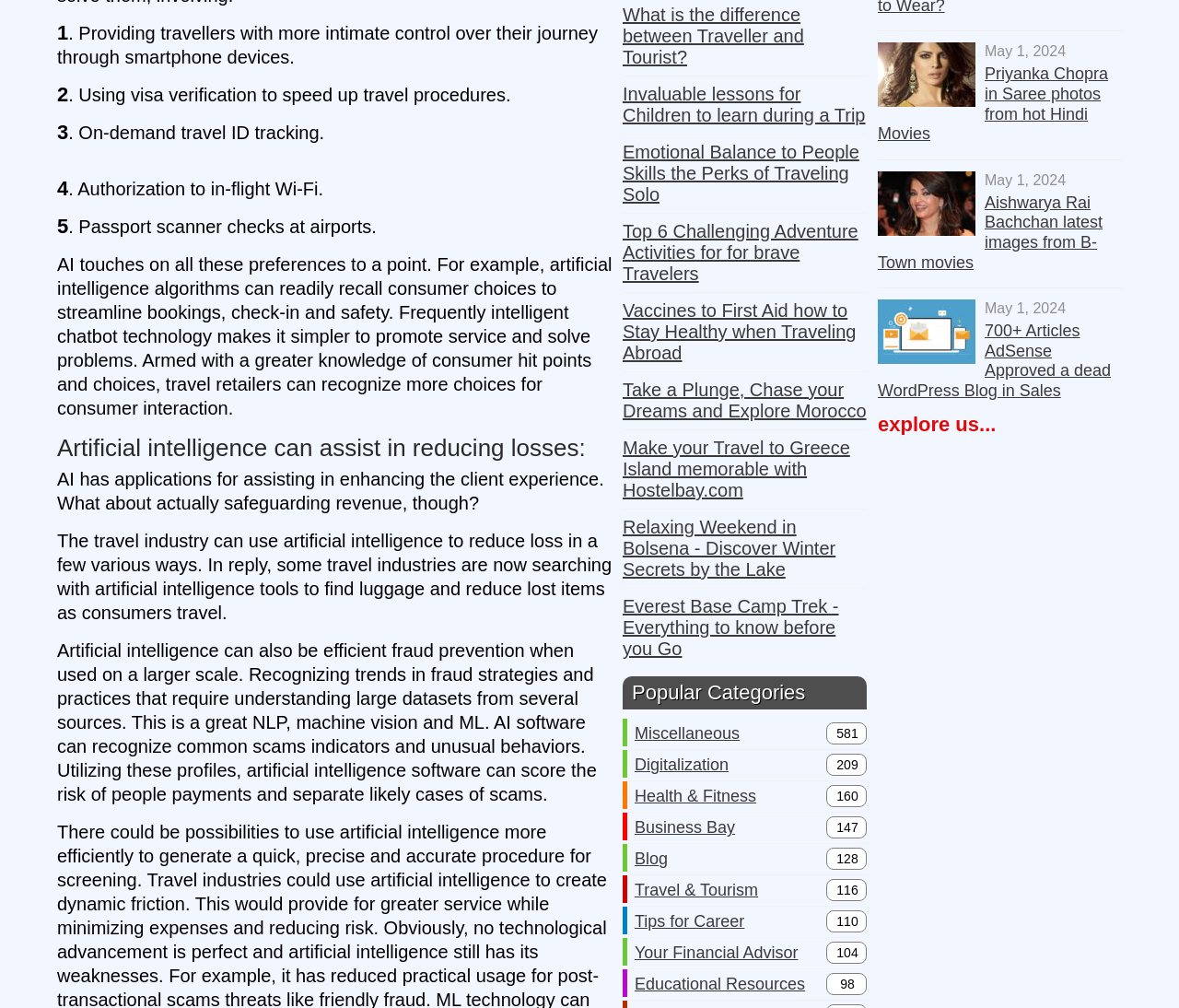What is the category of the article 'Everest Base Camp Trek - Everything to know before you Go'?
Refer to the image and provide a detailed answer to the question.

The link 'Everest Base Camp Trek - Everything to know before you Go' is listed under the 'Popular Categories' section, and its category is 'Travel & Tourism'.